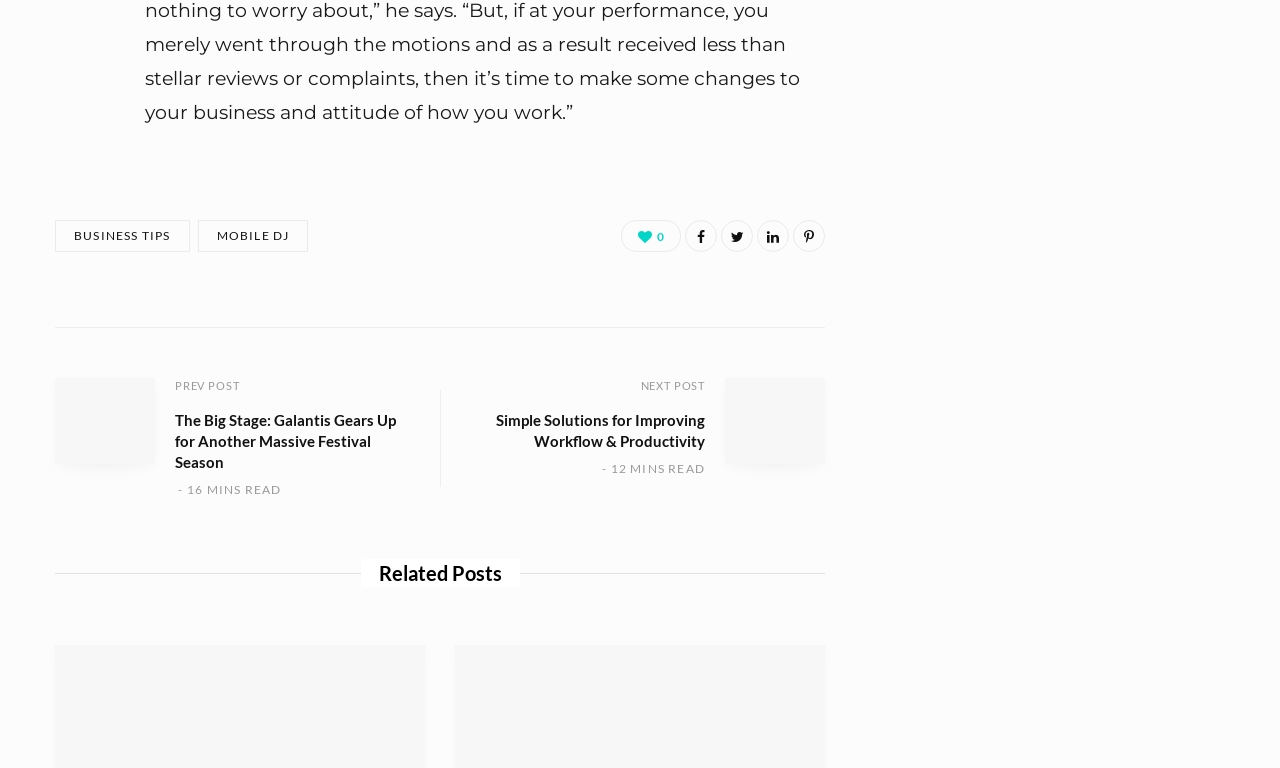Please determine the bounding box coordinates of the element to click on in order to accomplish the following task: "Explore Related Posts". Ensure the coordinates are four float numbers ranging from 0 to 1, i.e., [left, top, right, bottom].

[0.043, 0.728, 0.645, 0.765]